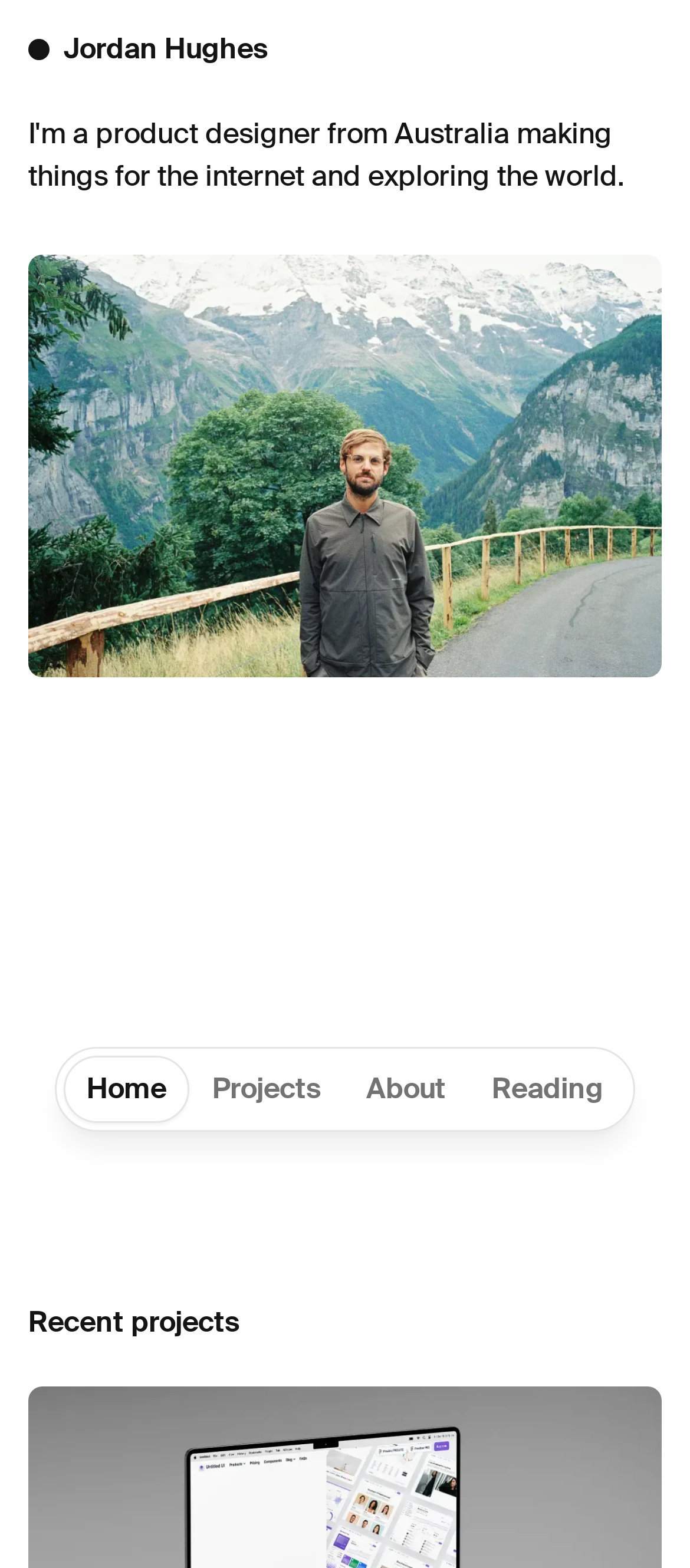Locate and provide the bounding box coordinates for the HTML element that matches this description: "Jordan Hughes".

[0.021, 0.009, 0.408, 0.054]